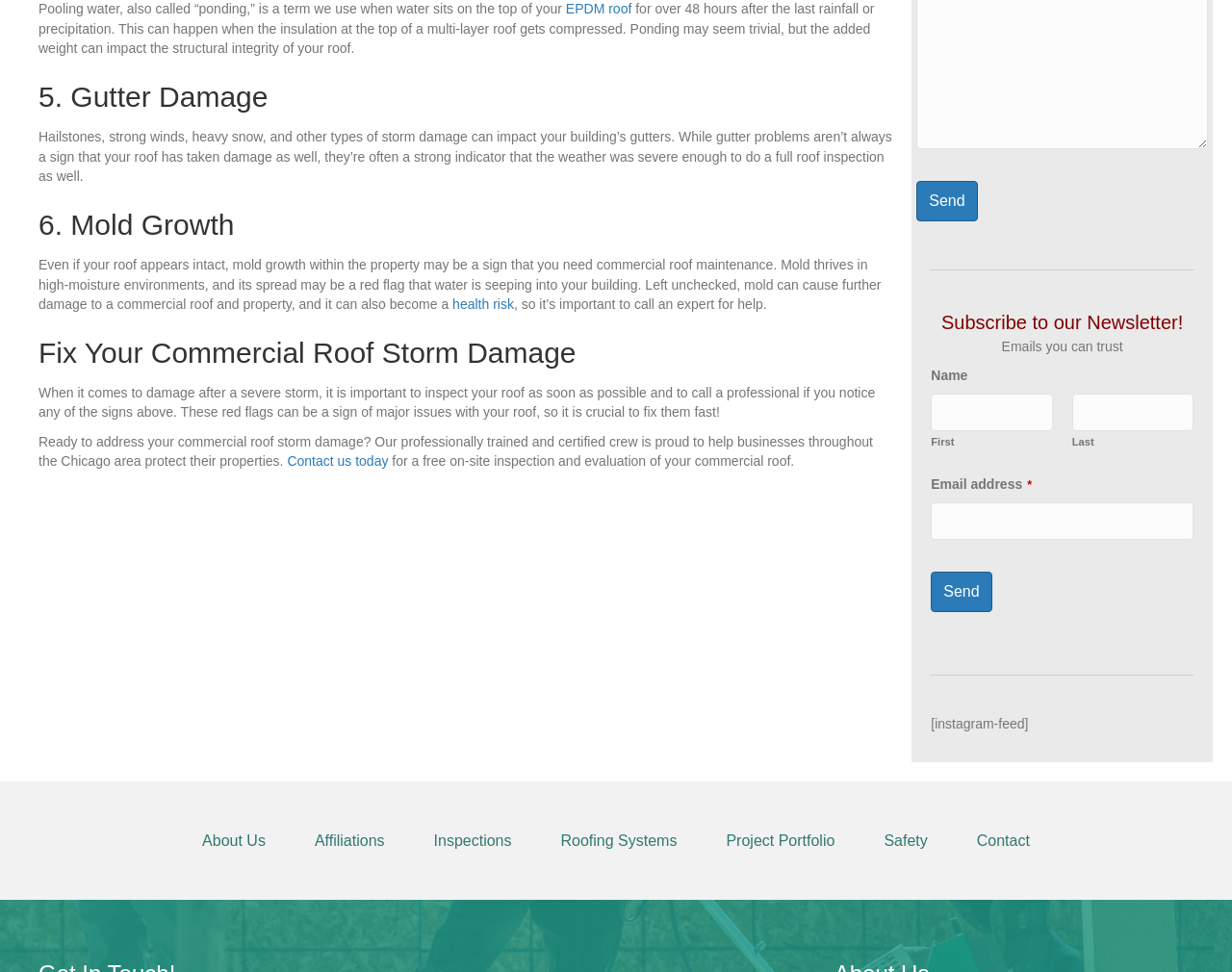Identify the bounding box coordinates of the section that should be clicked to achieve the task described: "Click the 'Contact us today' link".

[0.233, 0.466, 0.315, 0.482]